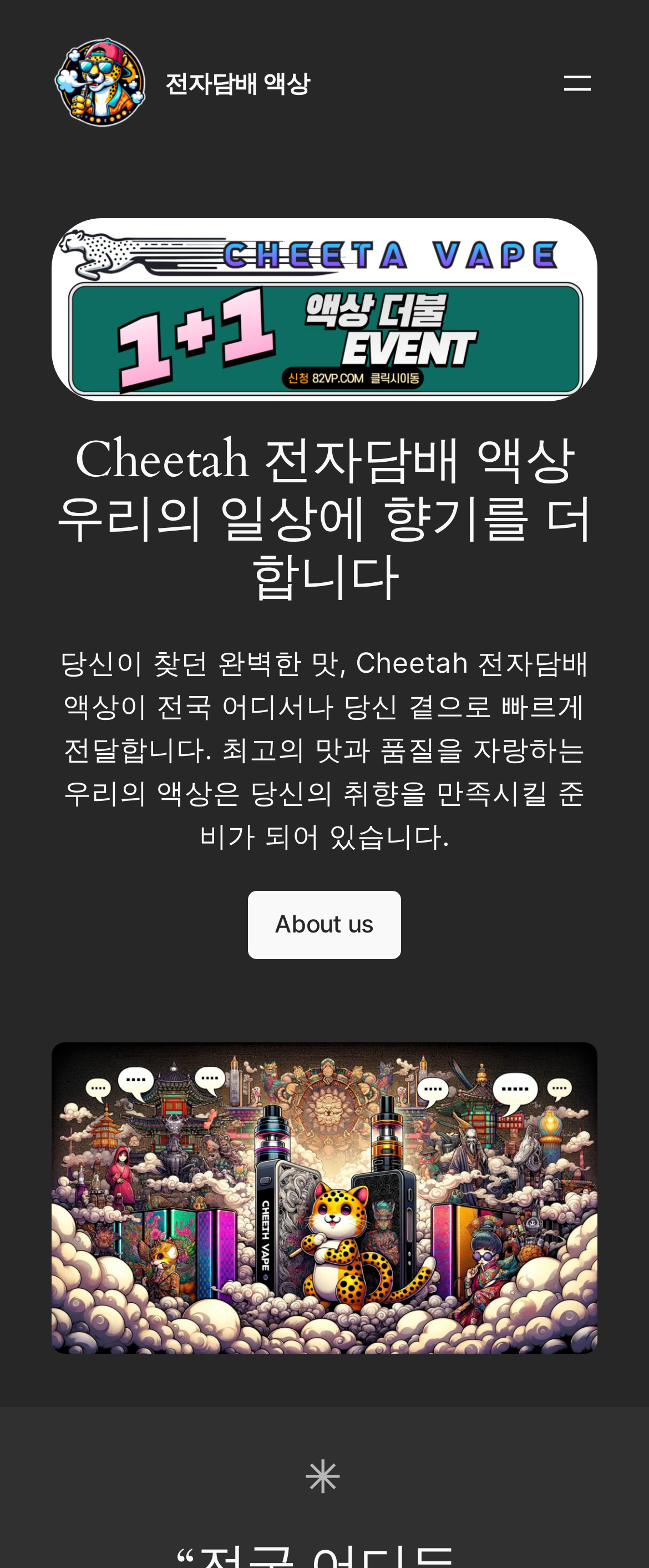Using the element description: "aria-label="메뉴 열기"", determine the bounding box coordinates for the specified UI element. The coordinates should be four float numbers between 0 and 1, [left, top, right, bottom].

[0.858, 0.04, 0.92, 0.066]